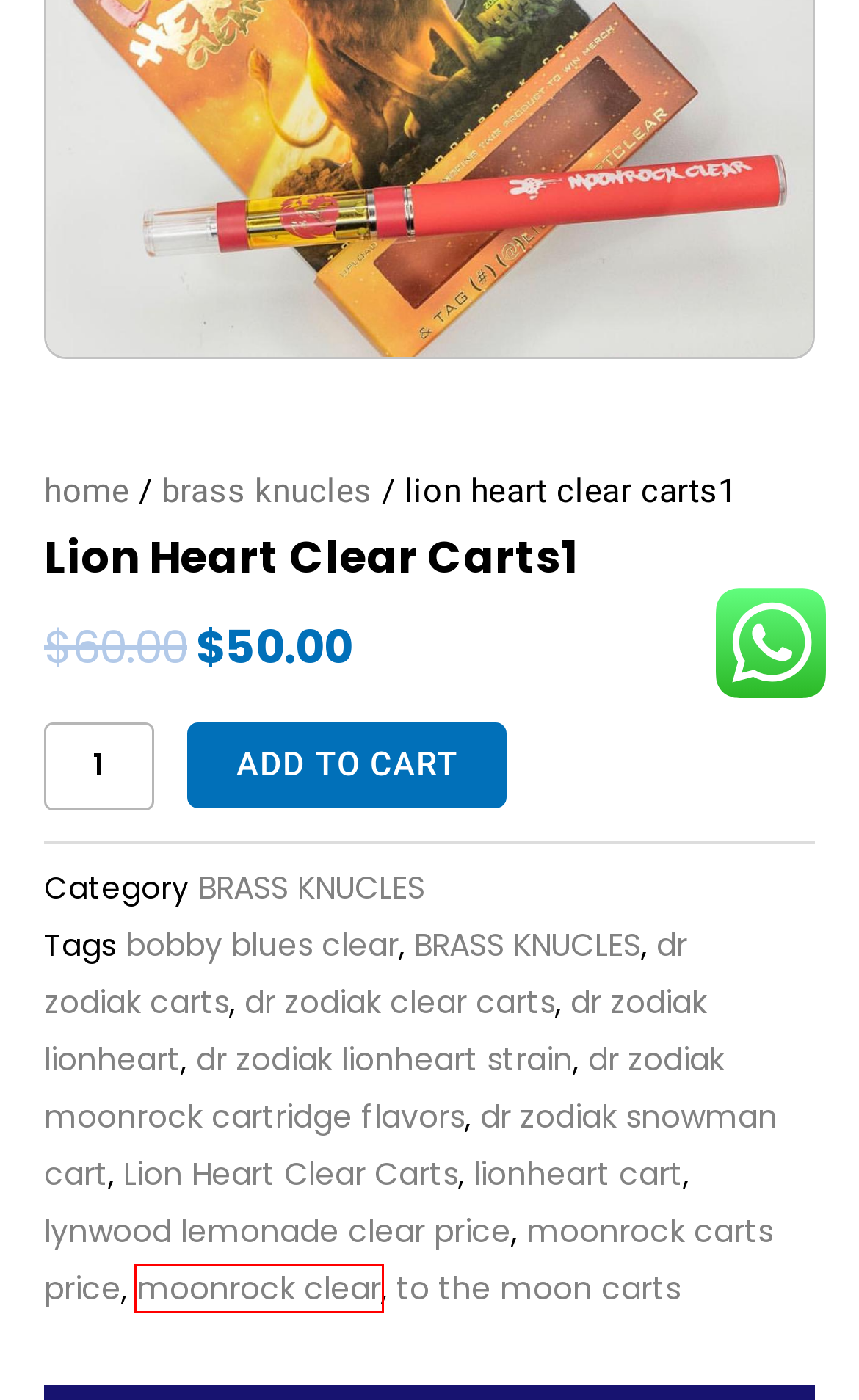Consider the screenshot of a webpage with a red bounding box around an element. Select the webpage description that best corresponds to the new page after clicking the element inside the red bounding box. Here are the candidates:
A. moonrock clear Archives · My Dream Buds
B. lynwood lemonade clear price Archives · My Dream Buds
C. Buy Cannabis-Based cbd,Thc carts, Edibles and chocolate Bars · My Dream Buds
D. lionheart cart Archives · My Dream Buds
E. to the moon carts Archives · My Dream Buds
F. dr zodiak lionheart strain Archives · My Dream Buds
G. dr zodiak snowman cart Archives · My Dream Buds
H. dr zodiak clear carts Archives · My Dream Buds

A